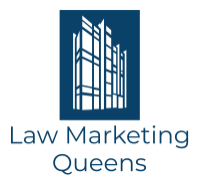Create a detailed narrative for the image.

The image displays the logo of "Law Marketing Queens," which features a stylized representation of a skyline, symbolizing the company's focus on legal marketing services. The logo is set against a deep blue background, creating a strong visual impact, and is complemented by the text "Law Marketing Queens" in a clean, modern font underneath. This branding reflects the company's commitment to providing specialized marketing solutions tailored for law firms, emphasizing their expertise in enhancing online visibility and search engine optimization in the competitive legal landscape.